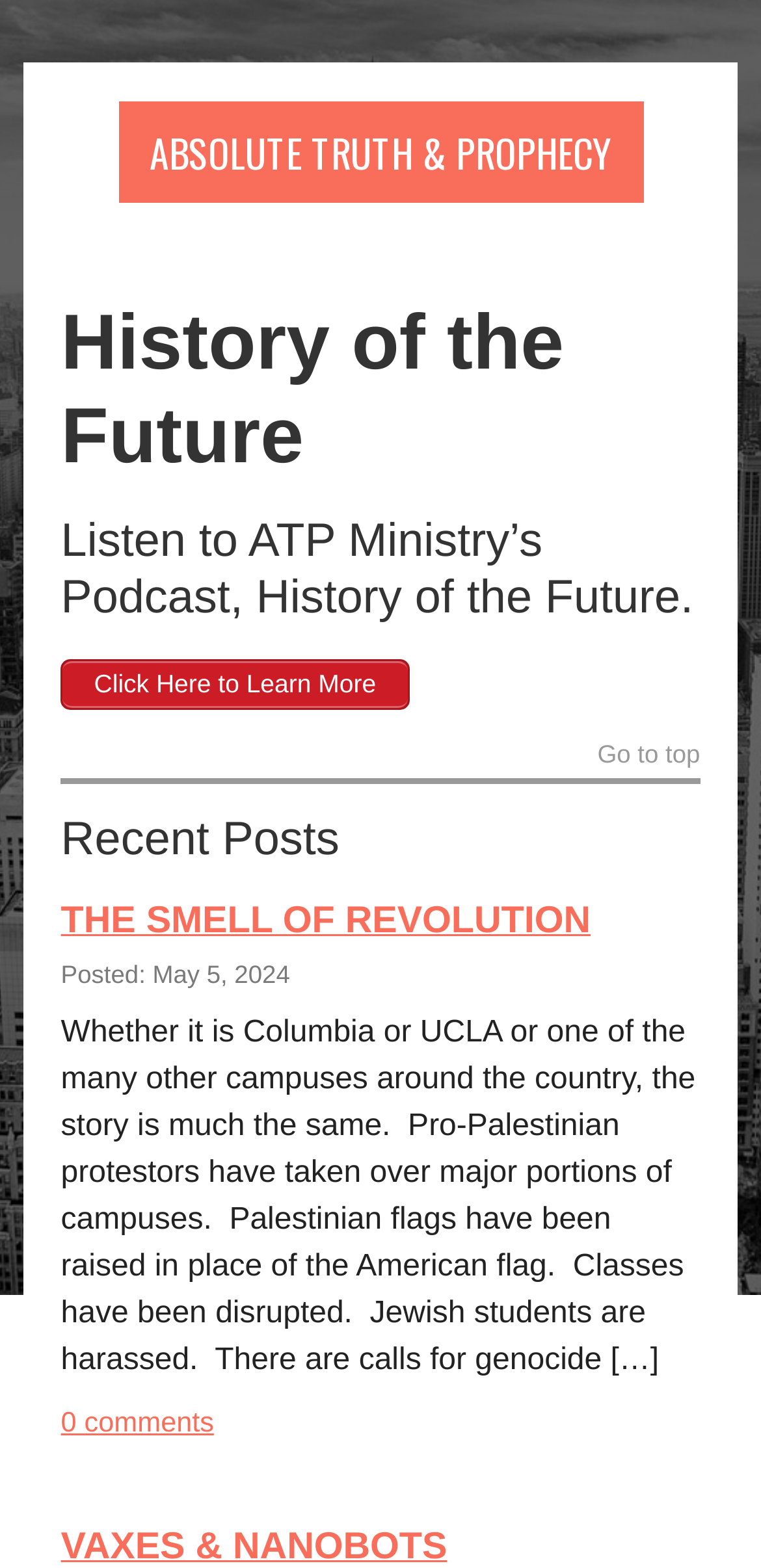Provide the bounding box coordinates for the UI element described in this sentence: "Click Here to Learn More". The coordinates should be four float values between 0 and 1, i.e., [left, top, right, bottom].

[0.08, 0.42, 0.538, 0.452]